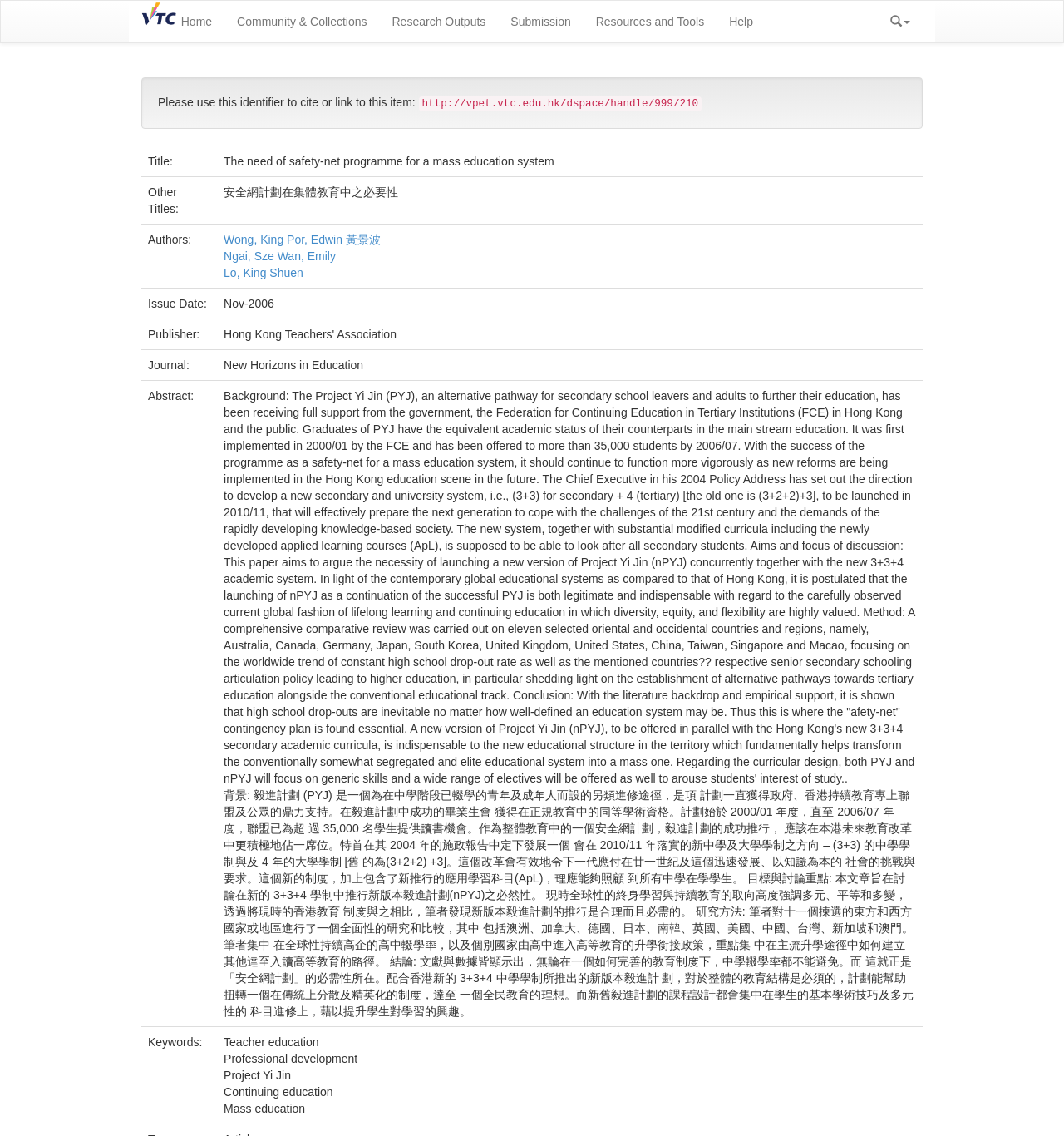What is the publisher of the article?
Kindly offer a comprehensive and detailed response to the question.

The publisher of the article can be found in the gridcell element with the text 'Publisher:' label, which indicates that the article was published by the Hong Kong Teachers' Association.